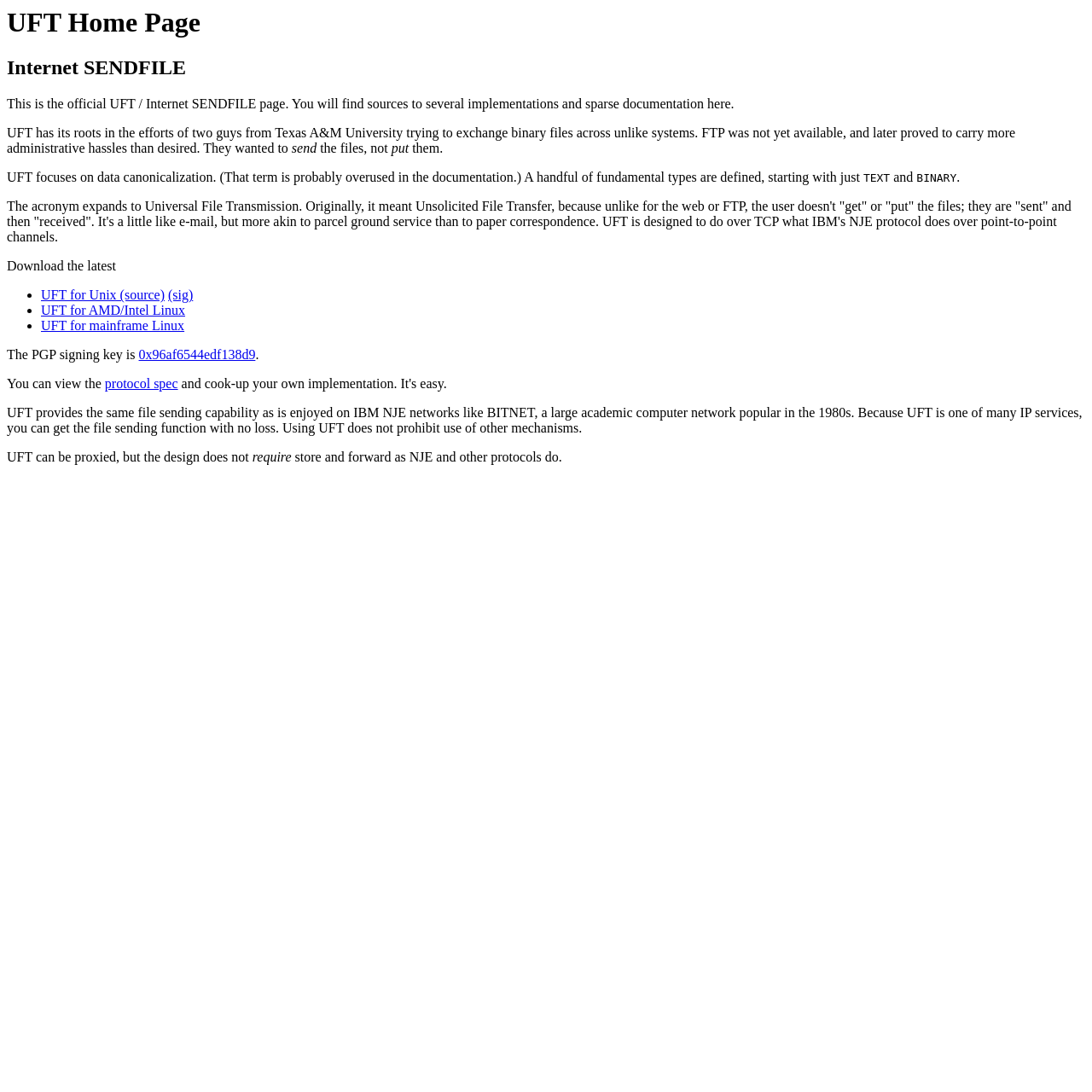What is the PGP signing key?
Please answer the question with as much detail and depth as you can.

The PGP signing key is mentioned in the paragraph that starts with 'The PGP signing key is', and it is 0x96af6544edf138d9.